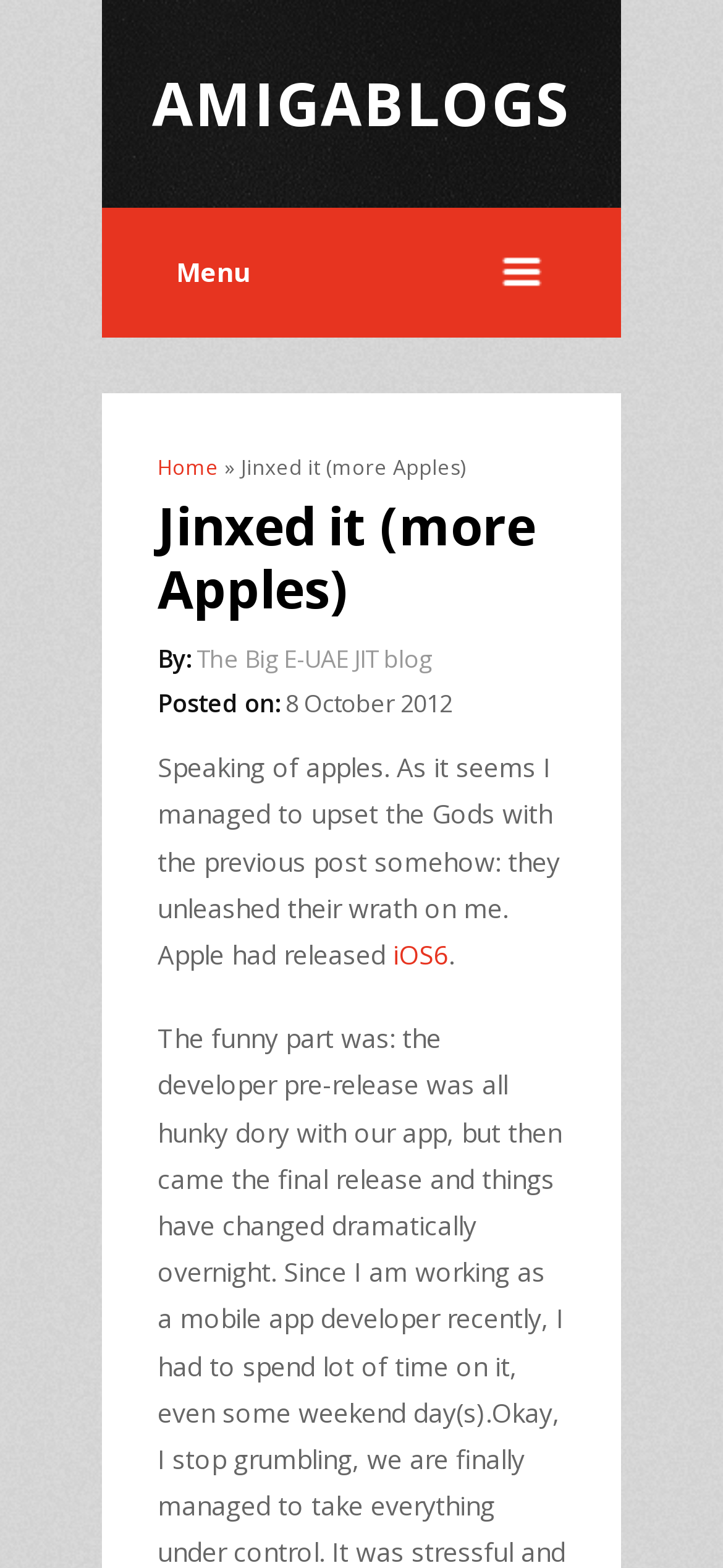Respond concisely with one word or phrase to the following query:
What is the date of the blog post?

8 October 2012